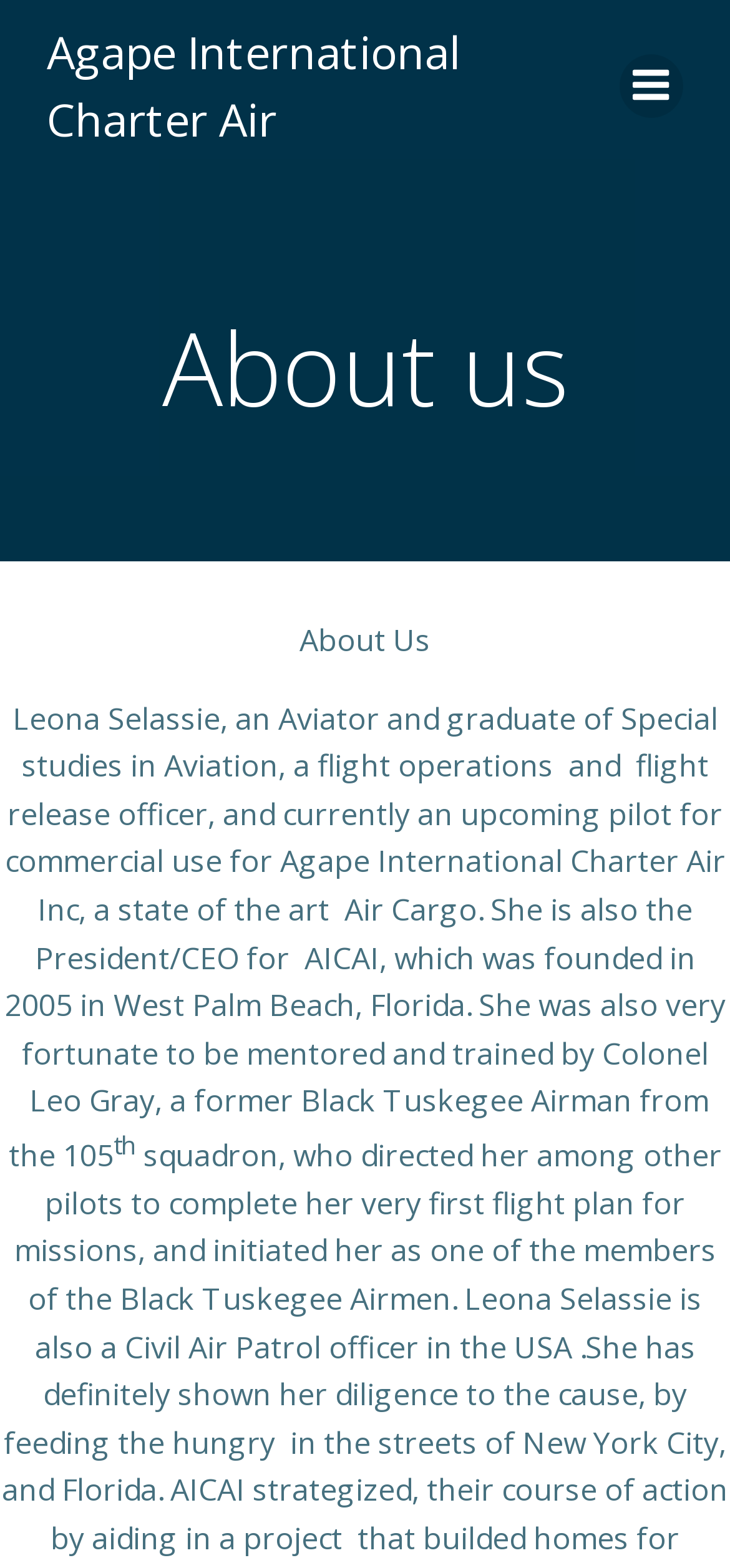Who is the President/CEO of Agape International Charter Air Inc?
Make sure to answer the question with a detailed and comprehensive explanation.

Based on the text content of the webpage, specifically the paragraph that starts with 'Leona Selassie, an Aviator and graduate of Special studies in Aviation...', it is mentioned that Leona Selassie is the President/CEO of Agape International Charter Air Inc.